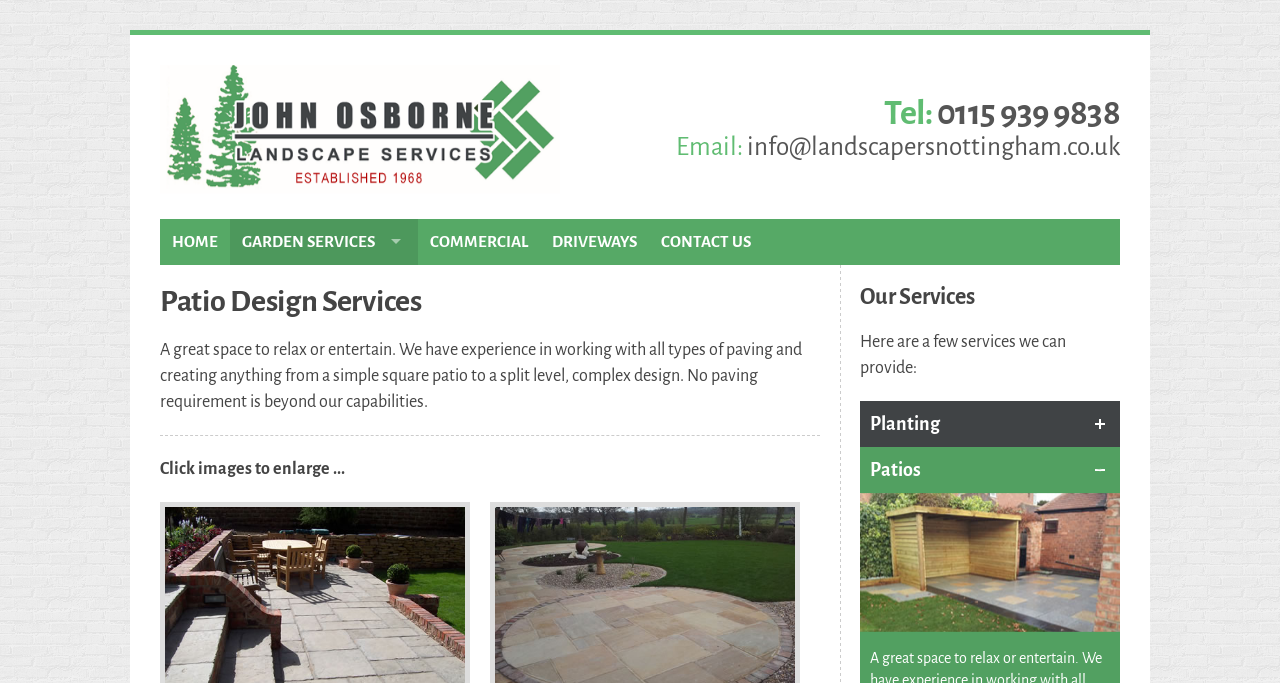Kindly provide the bounding box coordinates of the section you need to click on to fulfill the given instruction: "Send an email".

[0.58, 0.195, 0.875, 0.234]